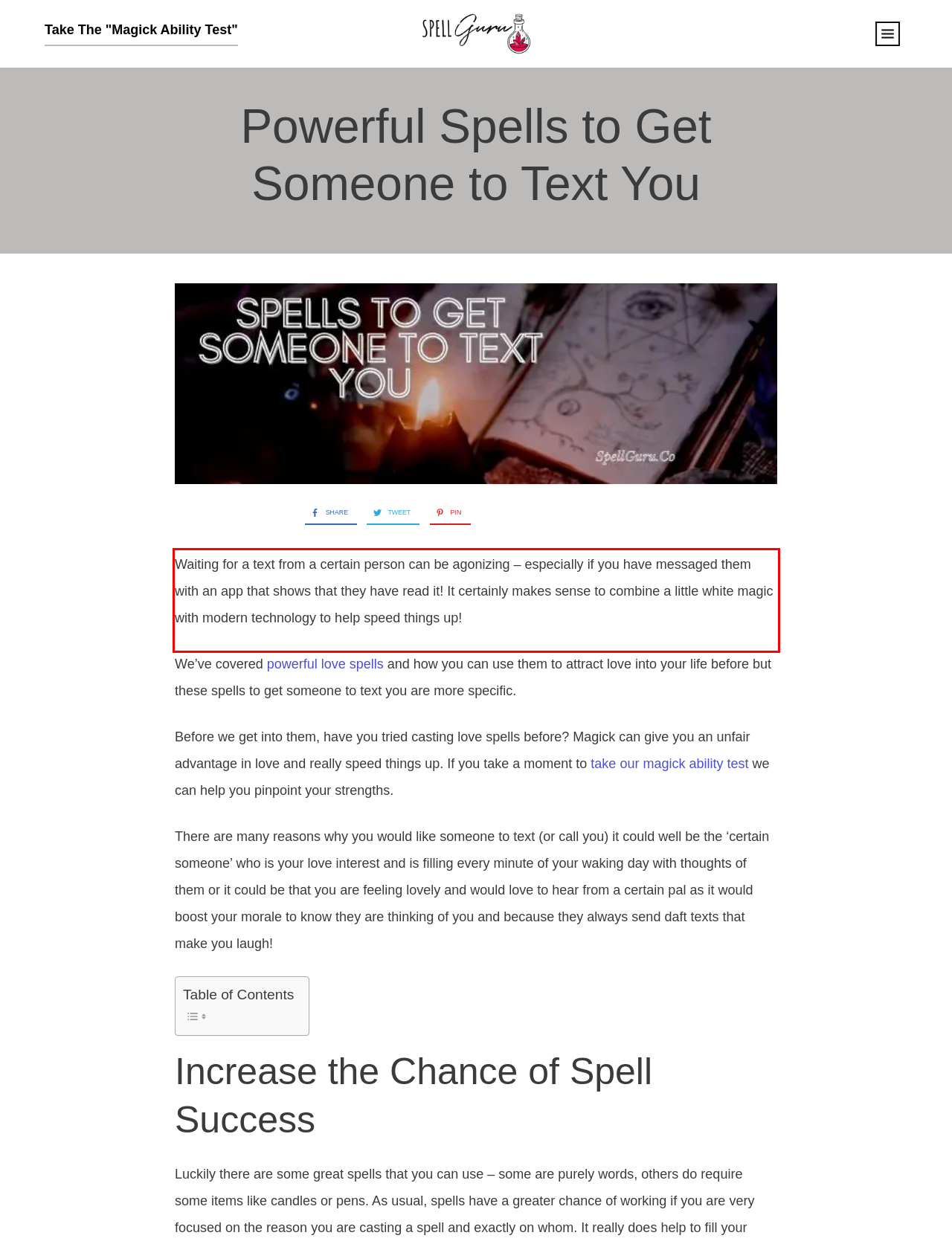From the screenshot of the webpage, locate the red bounding box and extract the text contained within that area.

Waiting for a text from a certain person can be agonizing – especially if you have messaged them with an app that shows that they have read it! It certainly makes sense to combine a little white magic with modern technology to help speed things up!